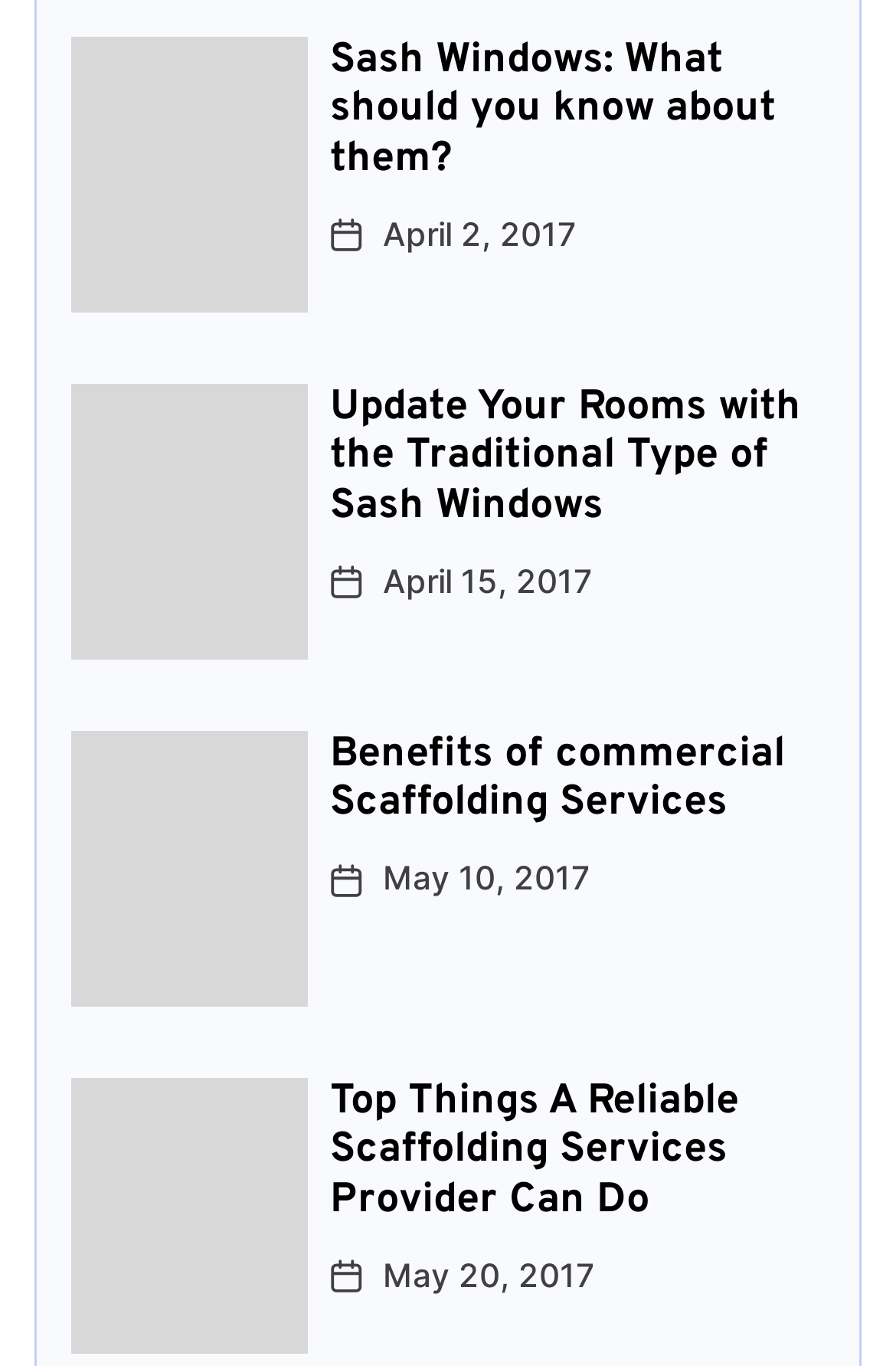Please provide a one-word or short phrase answer to the question:
How many links are in each article?

2